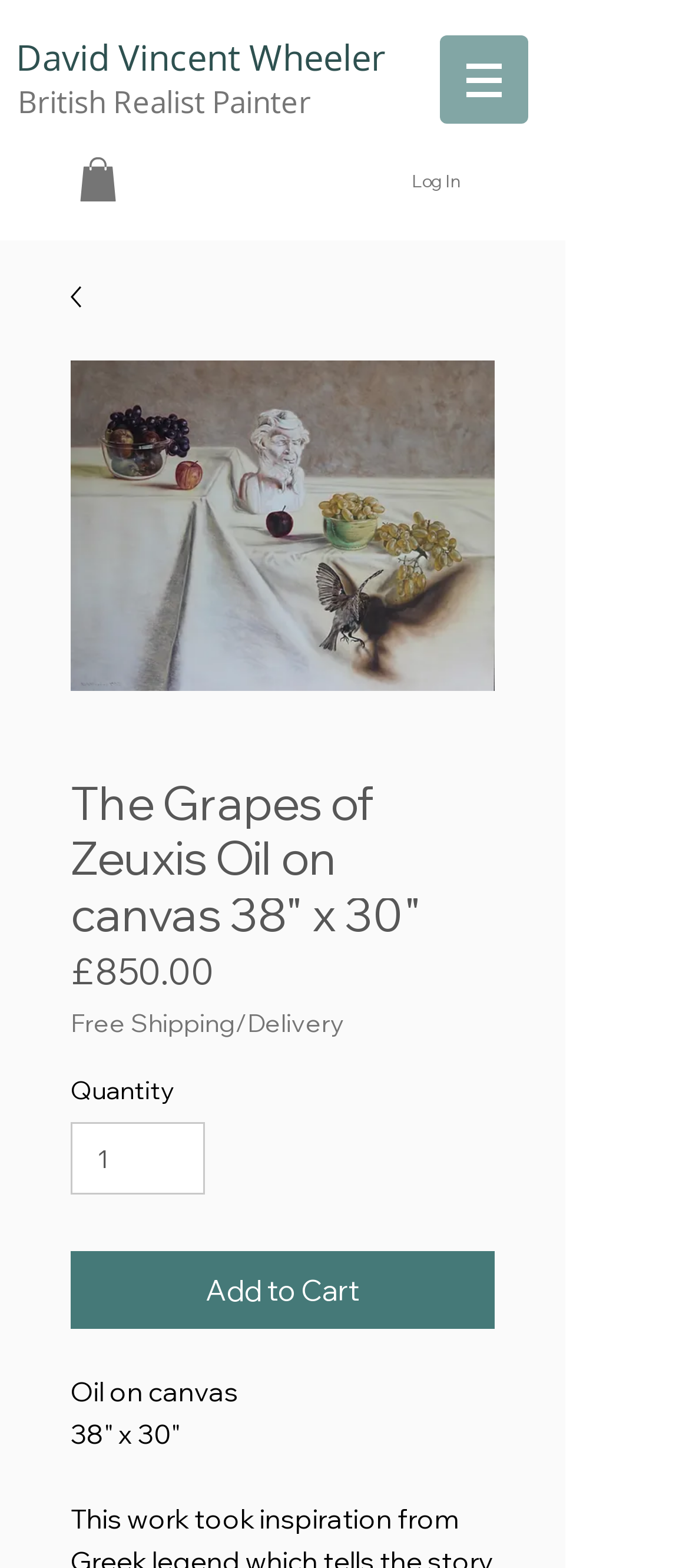Answer the following inquiry with a single word or phrase:
What is the name of the painter?

David Vincent Wheeler